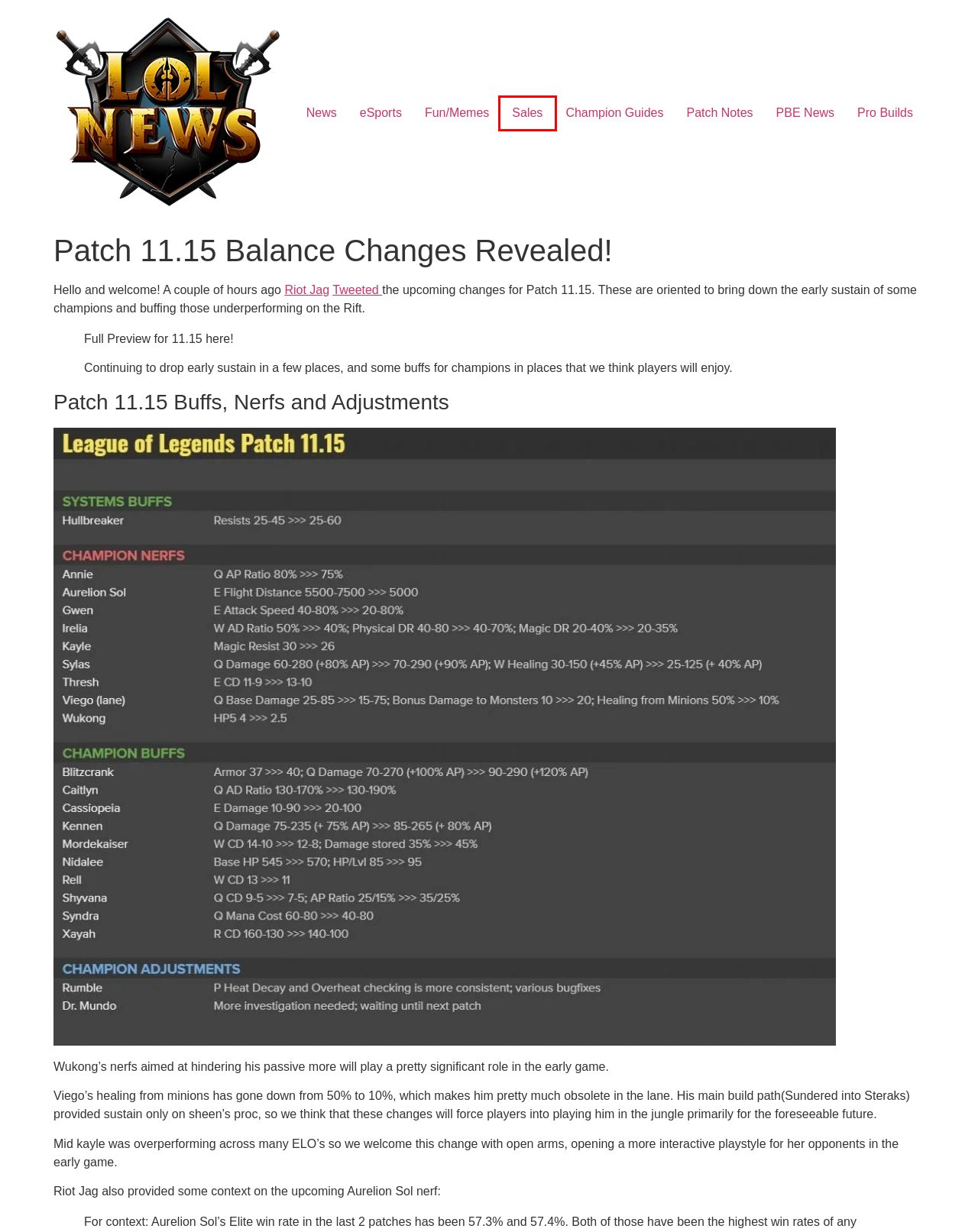You have received a screenshot of a webpage with a red bounding box indicating a UI element. Please determine the most fitting webpage description that matches the new webpage after clicking on the indicated element. The choices are:
A. News – LoL News
B. LoL News – League of Legends News Website
C. Pro Builds – LoL News
D. PBE News – LoL News
E. Patch Notes – LoL News
F. Fun/Memes – LoL News
G. Sales – LoL News
H. Champion Guides – LoL News

G